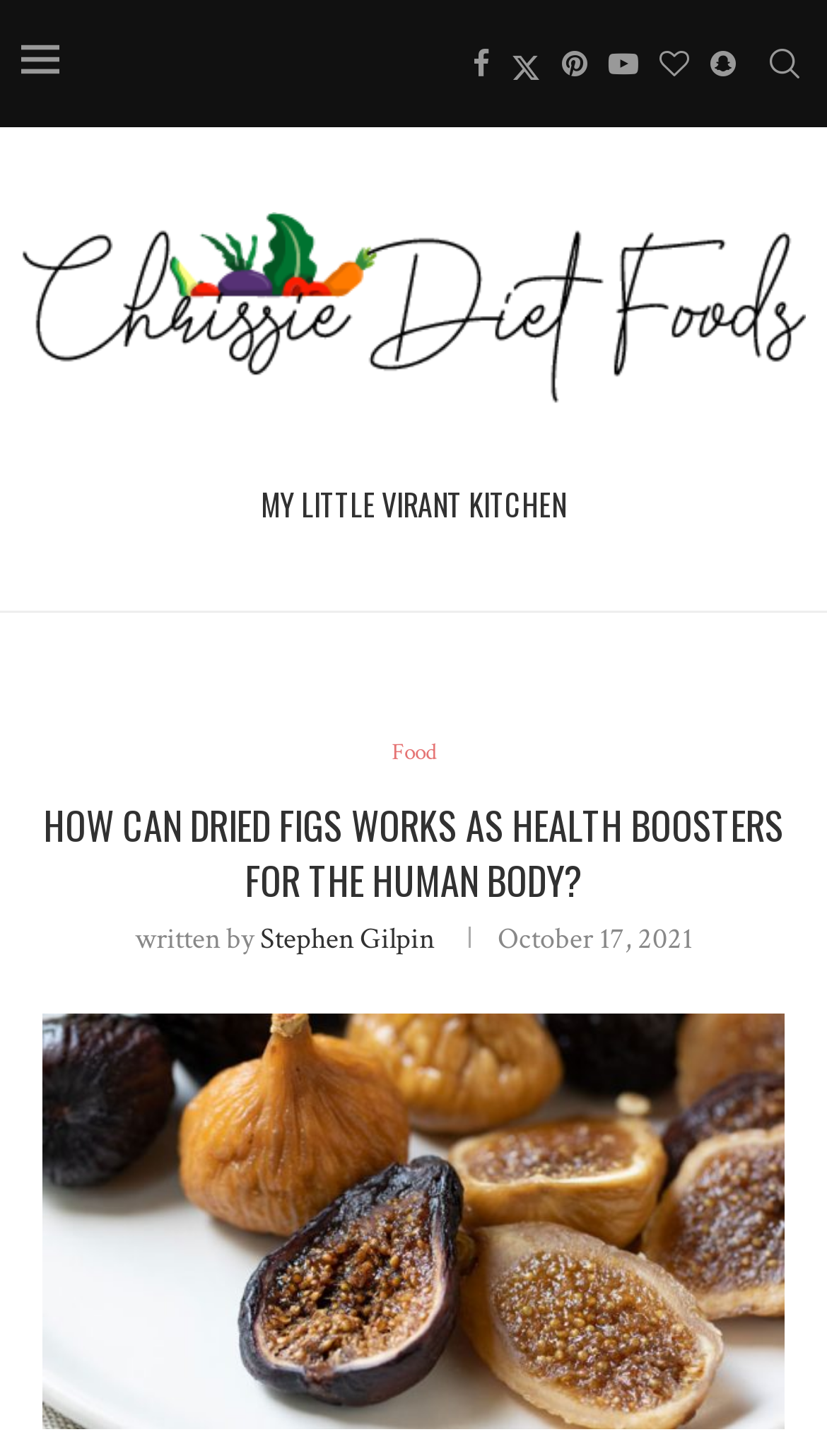Identify the bounding box coordinates for the UI element described as follows: aria-label="Facebook". Use the format (top-left x, top-left y, bottom-right x, bottom-right y) and ensure all values are floating point numbers between 0 and 1.

[0.572, 0.001, 0.592, 0.086]